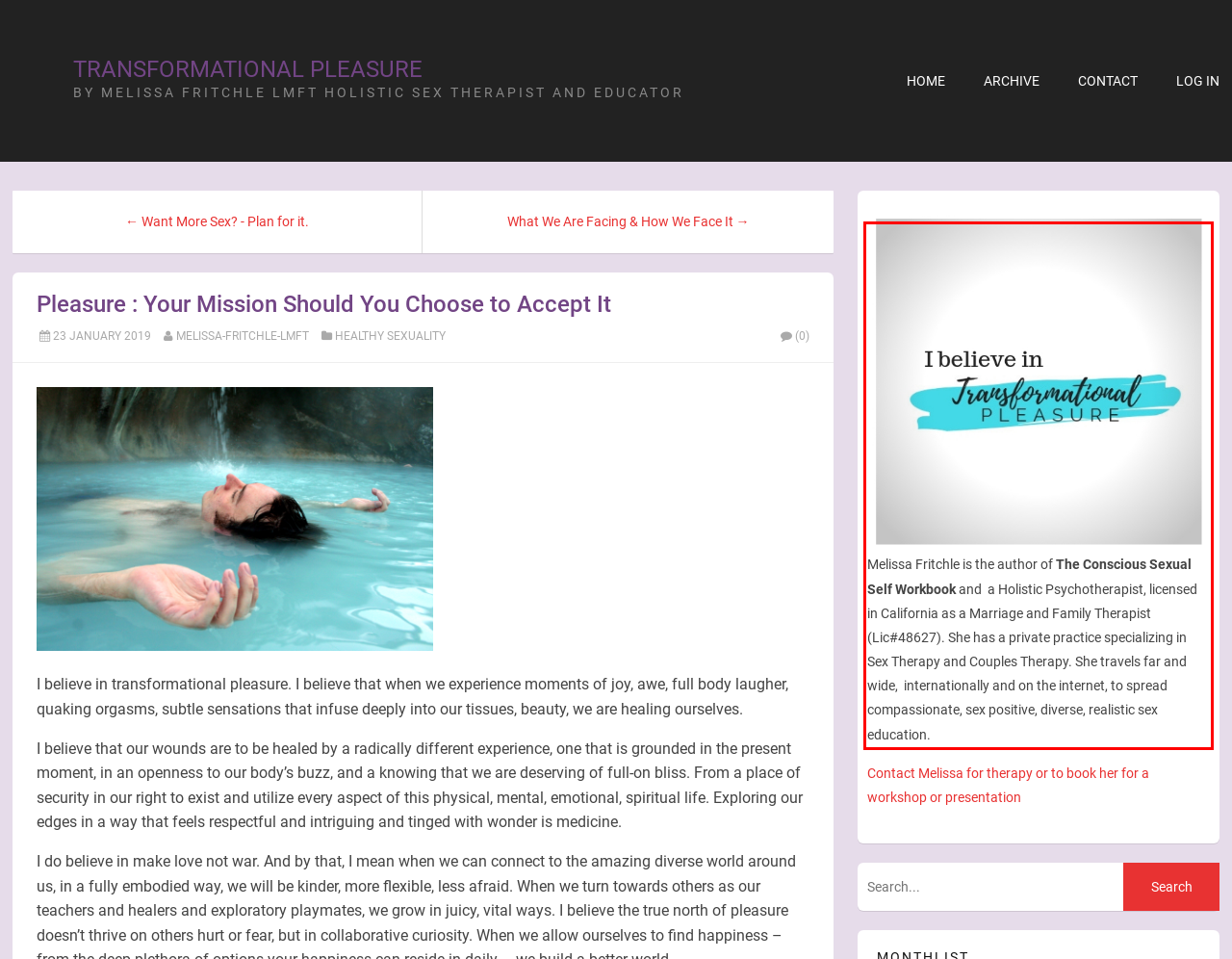Please perform OCR on the text content within the red bounding box that is highlighted in the provided webpage screenshot.

Melissa Fritchle is the author of The Conscious Sexual Self Workbook and a Holistic Psychotherapist, licensed in California as a Marriage and Family Therapist (Lic#48627). She has a private practice specializing in Sex Therapy and Couples Therapy. She travels far and wide, internationally and on the internet, to spread compassionate, sex positive, diverse, realistic sex education.